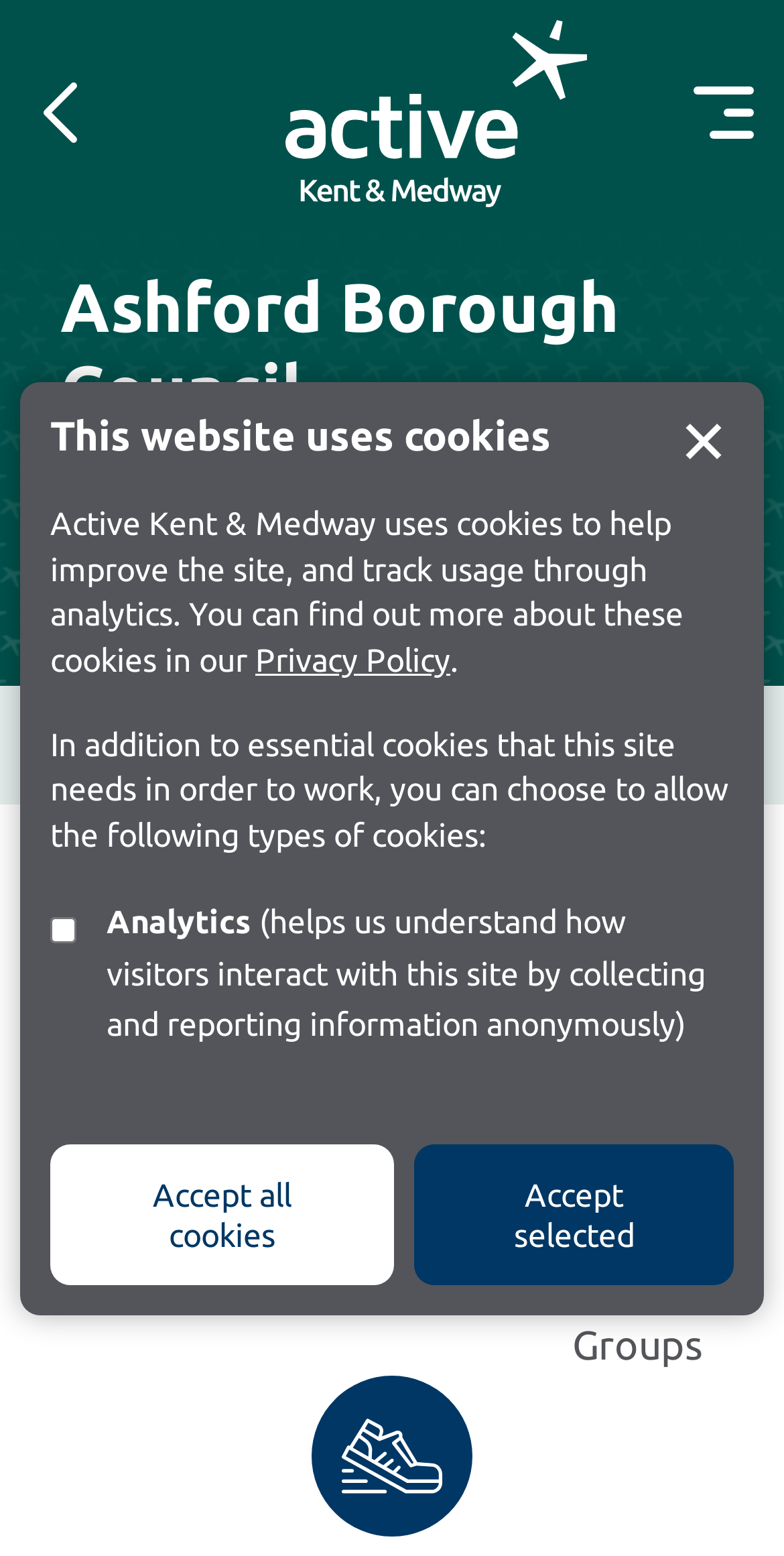Please identify the bounding box coordinates of the area that needs to be clicked to fulfill the following instruction: "Share Ashford Borough Council Case Study."

[0.821, 0.454, 0.974, 0.504]